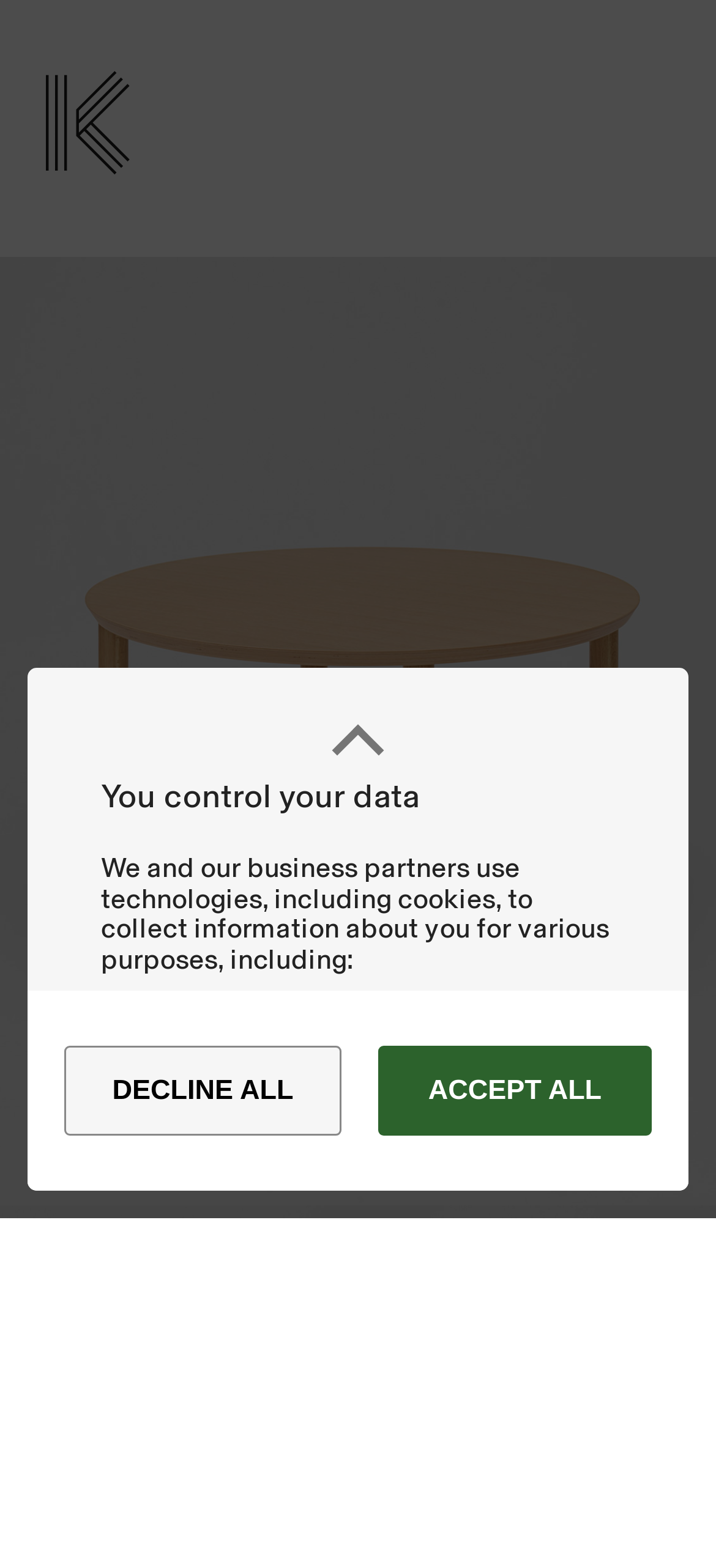What is the company name behind this product?
Based on the image, provide your answer in one word or phrase.

KOYORI